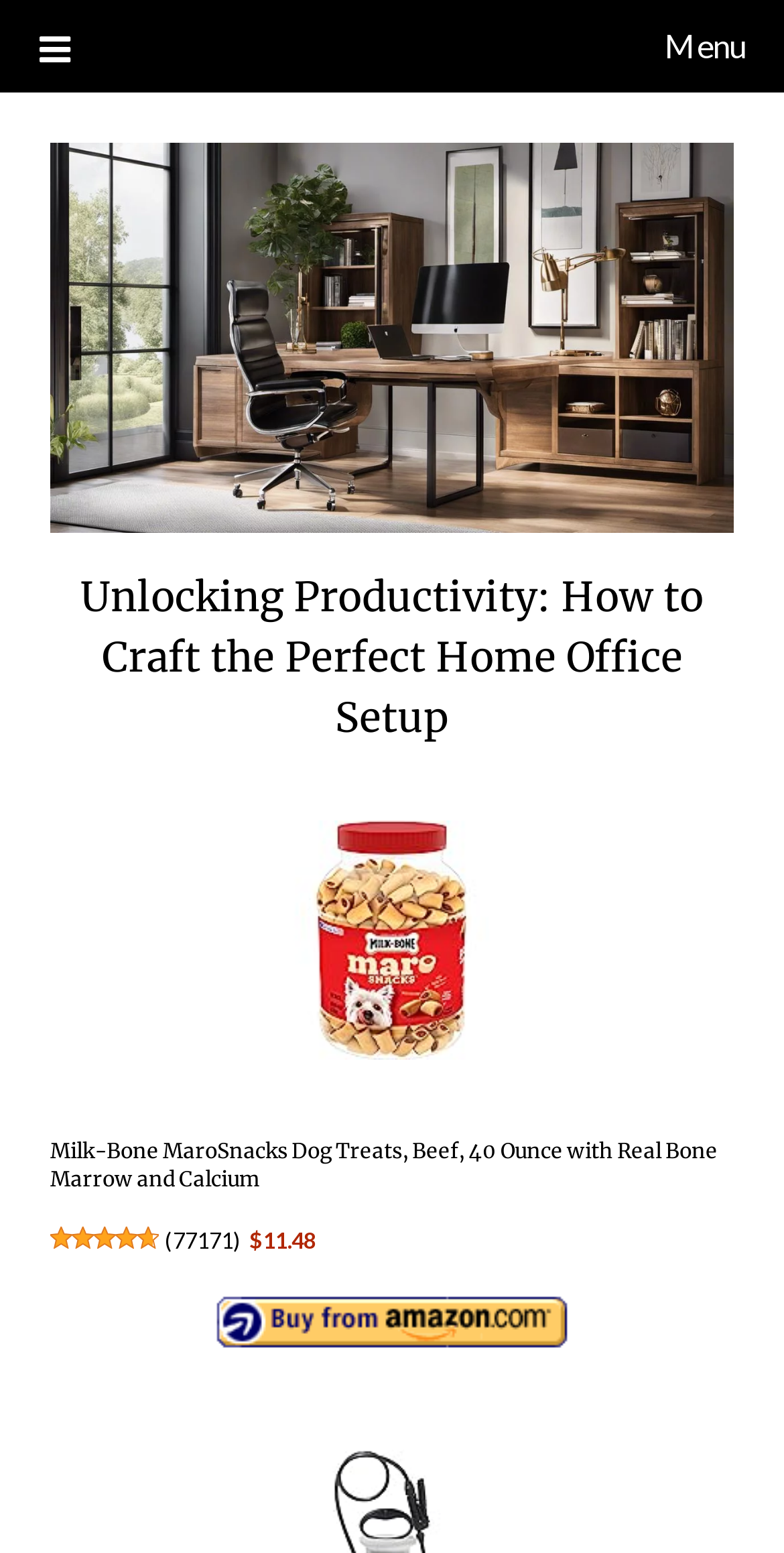Please find and generate the text of the main header of the webpage.

Unlocking Productivity: How to Craft the Perfect Home Office Setup